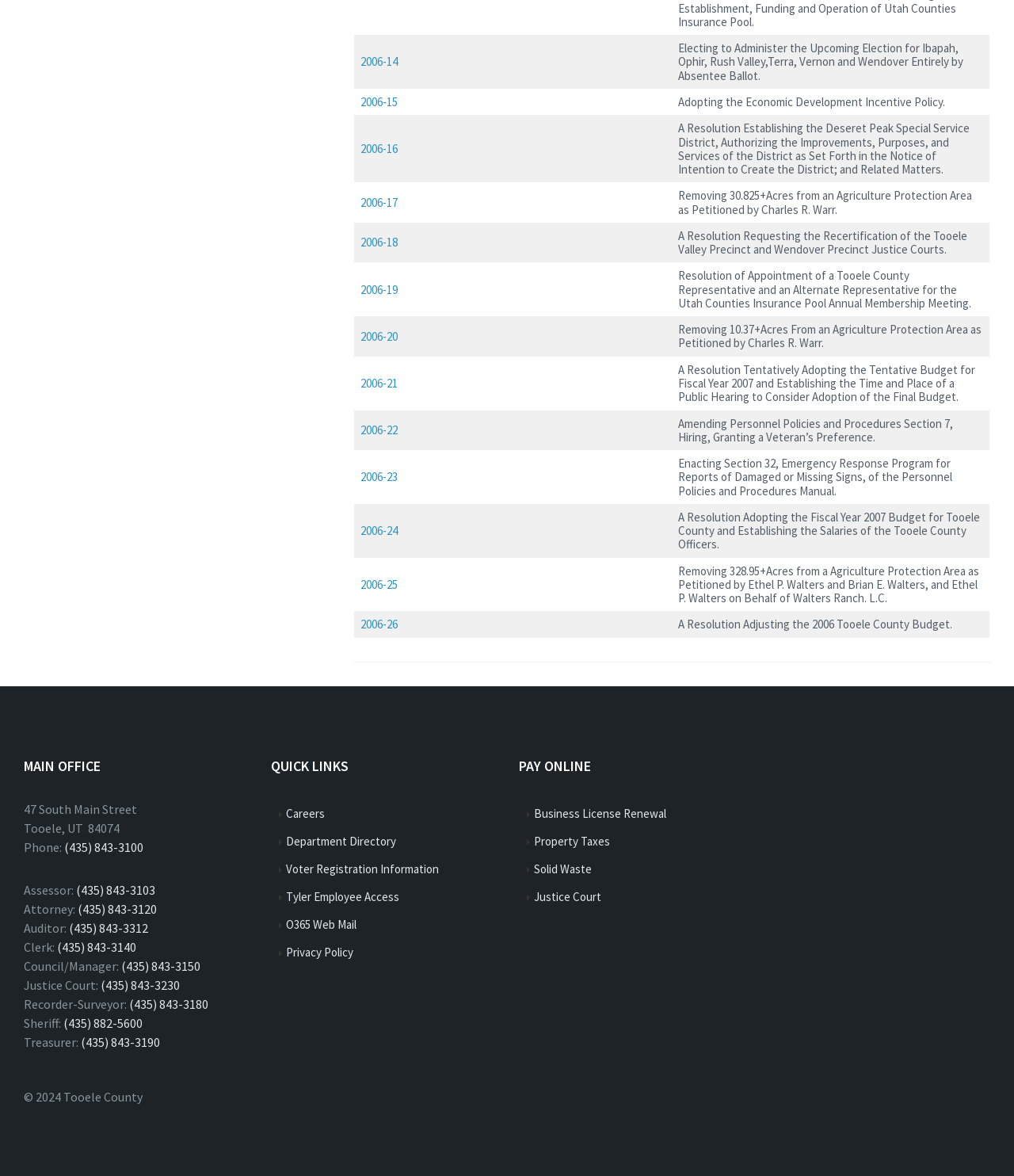Please pinpoint the bounding box coordinates for the region I should click to adhere to this instruction: "Visit the MAIN OFFICE".

[0.023, 0.644, 0.244, 0.659]